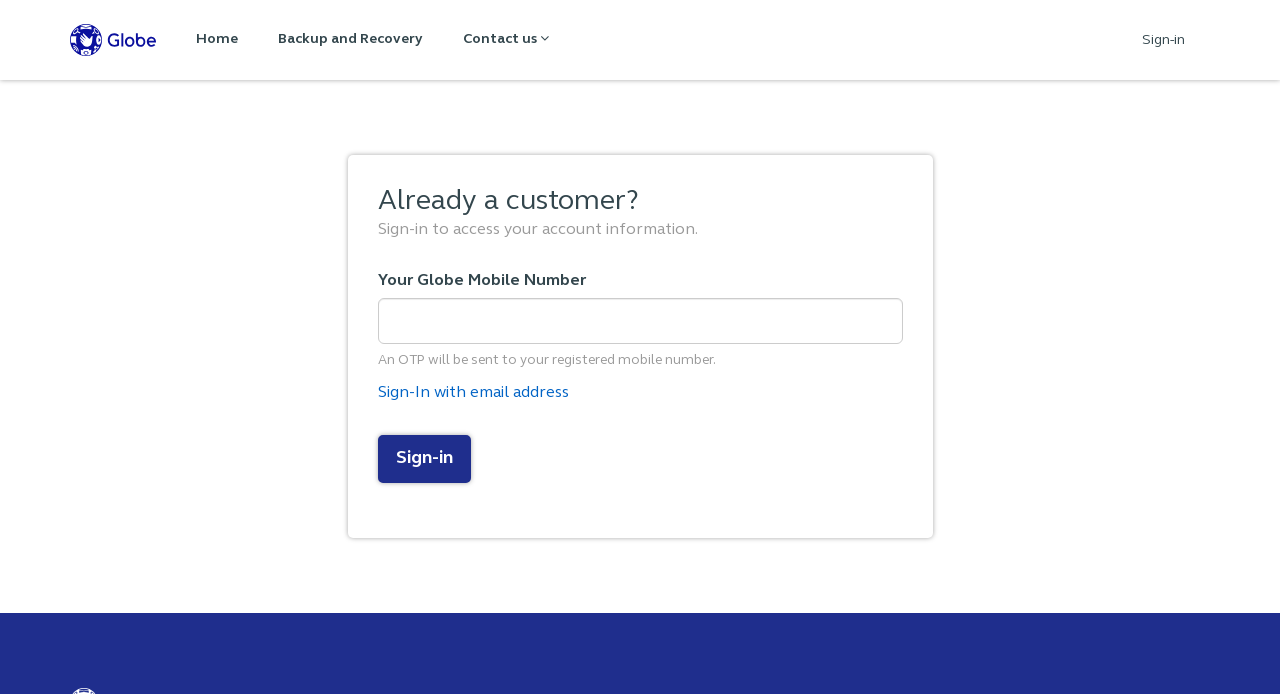How many navigation links are at the top of the page?
Using the visual information, reply with a single word or short phrase.

3